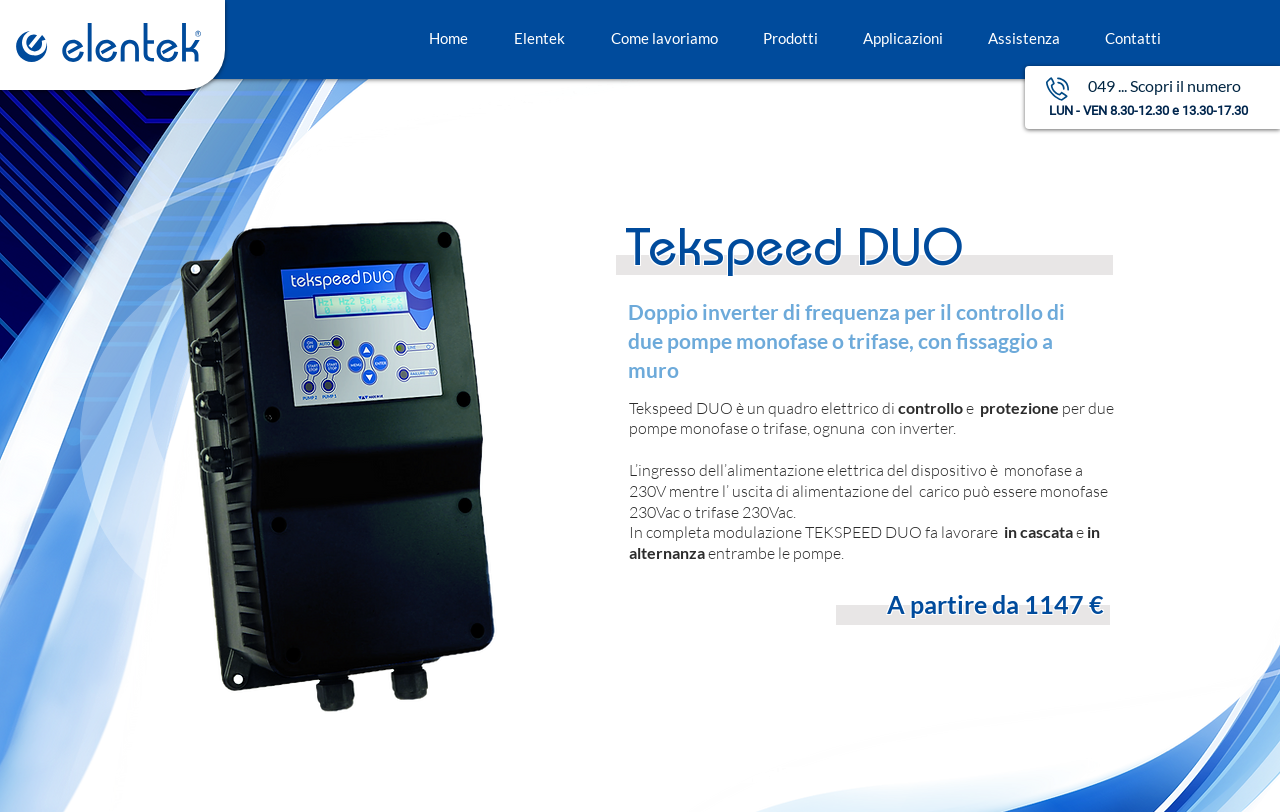Please specify the bounding box coordinates in the format (top-left x, top-left y, bottom-right x, bottom-right y), with values ranging from 0 to 1. Identify the bounding box for the UI component described as follows: 049 ... Scopri il numero

[0.841, 0.087, 0.982, 0.126]